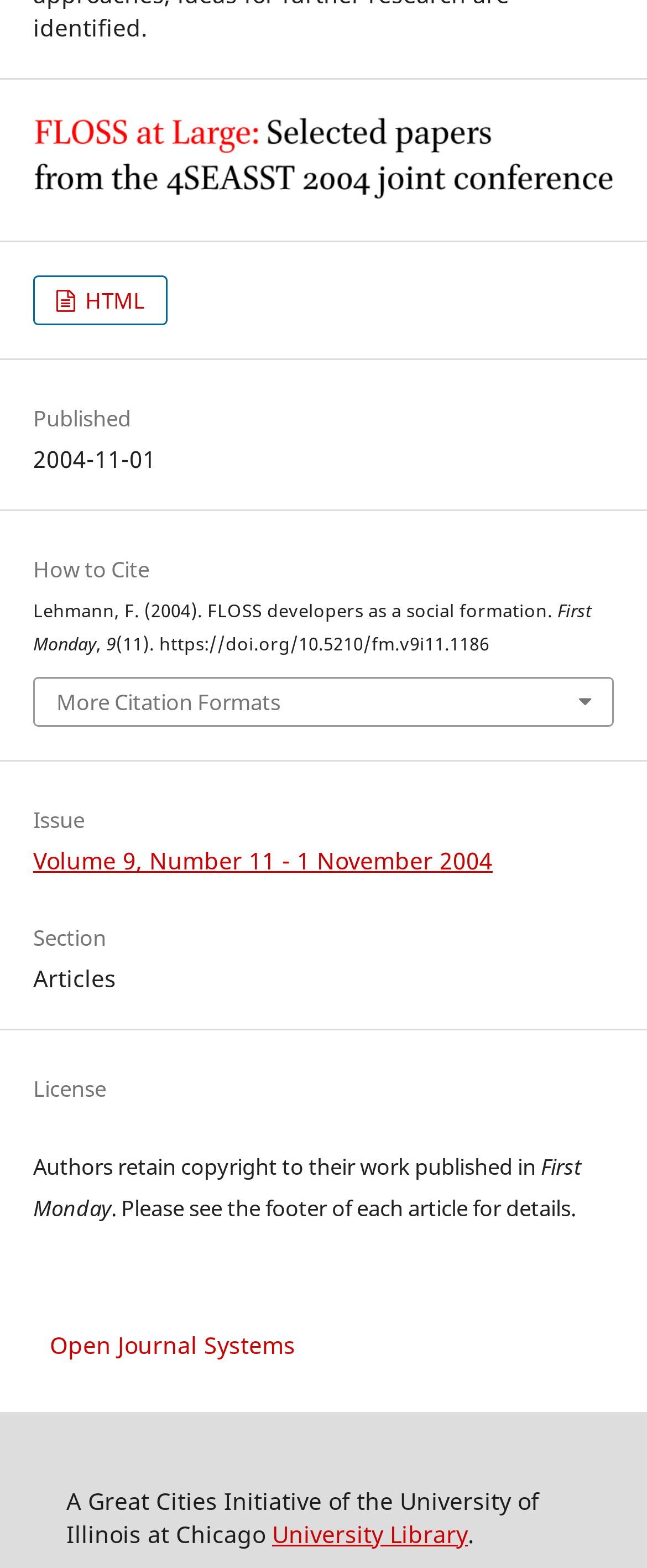Using the description: "HTML", identify the bounding box of the corresponding UI element in the screenshot.

[0.051, 0.175, 0.26, 0.207]